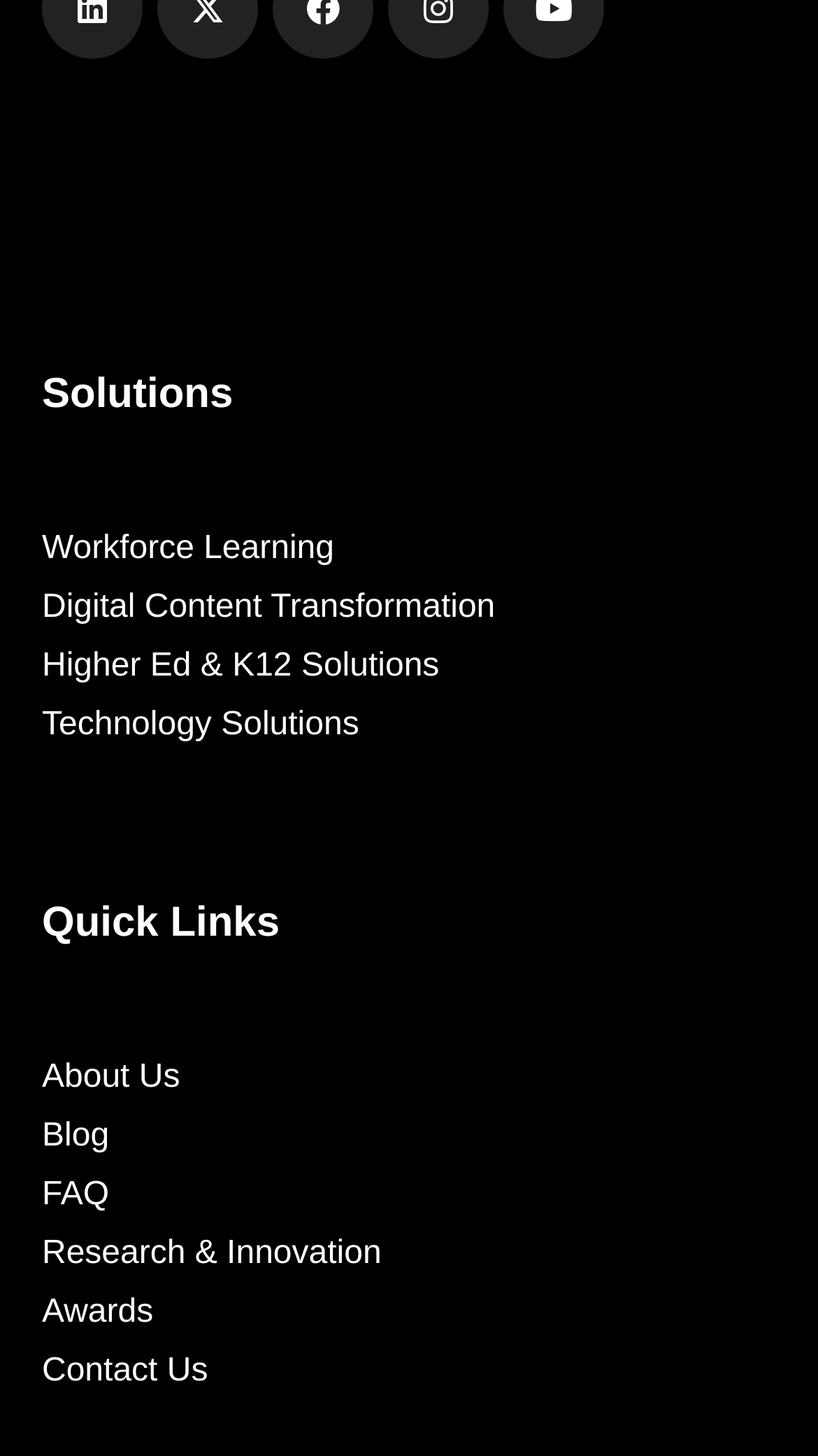Using the provided description Higher Ed & K12 Solutions, find the bounding box coordinates for the UI element. Provide the coordinates in (top-left x, top-left y, bottom-right x, bottom-right y) format, ensuring all values are between 0 and 1.

[0.051, 0.461, 0.949, 0.501]